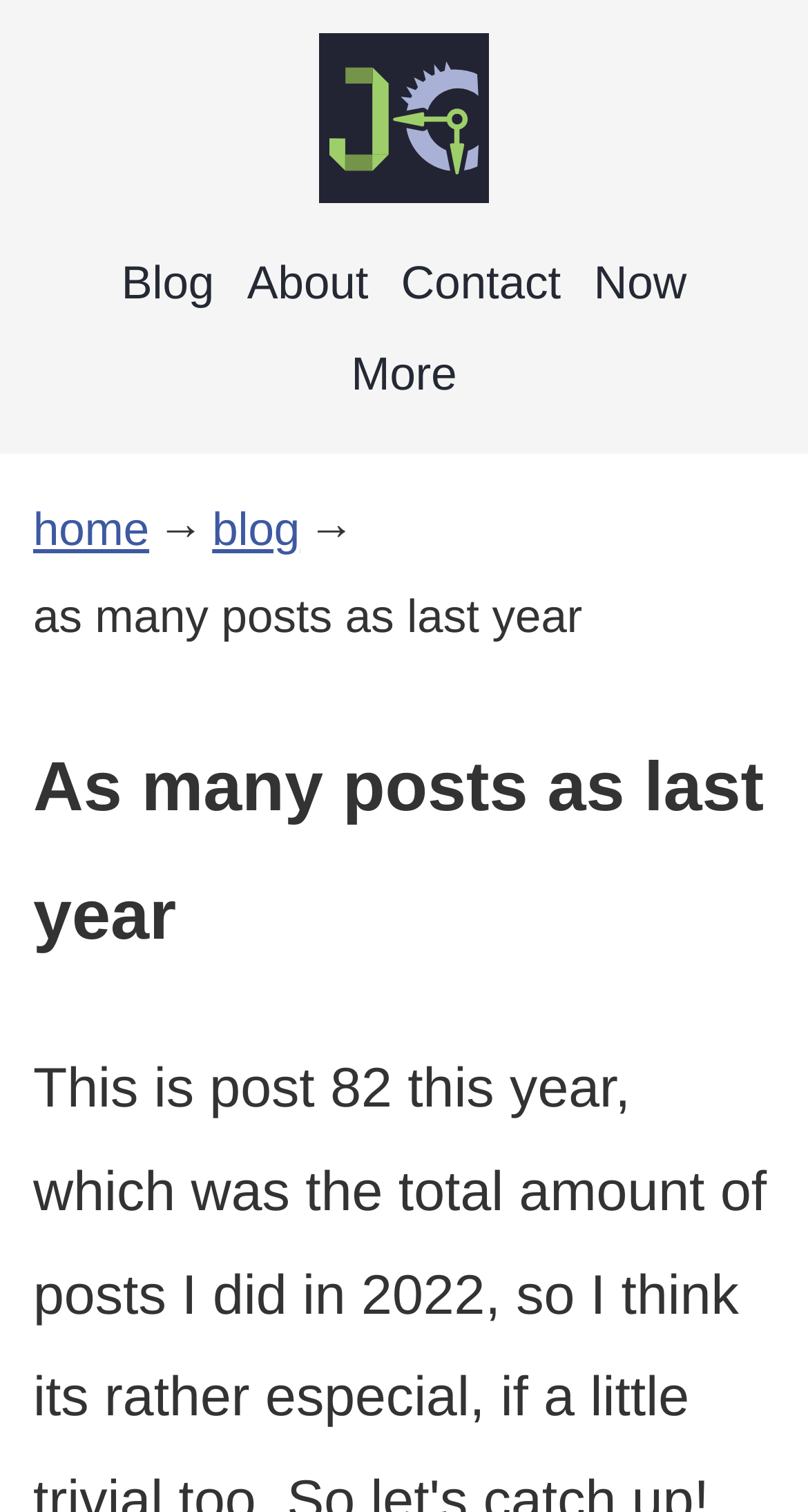How many navigation links are there?
Look at the screenshot and provide an in-depth answer.

I counted the number of links in the navigation section, which are 'home', 'blog', and the current page 'as many posts as last year', so there are 4 navigation links in total.